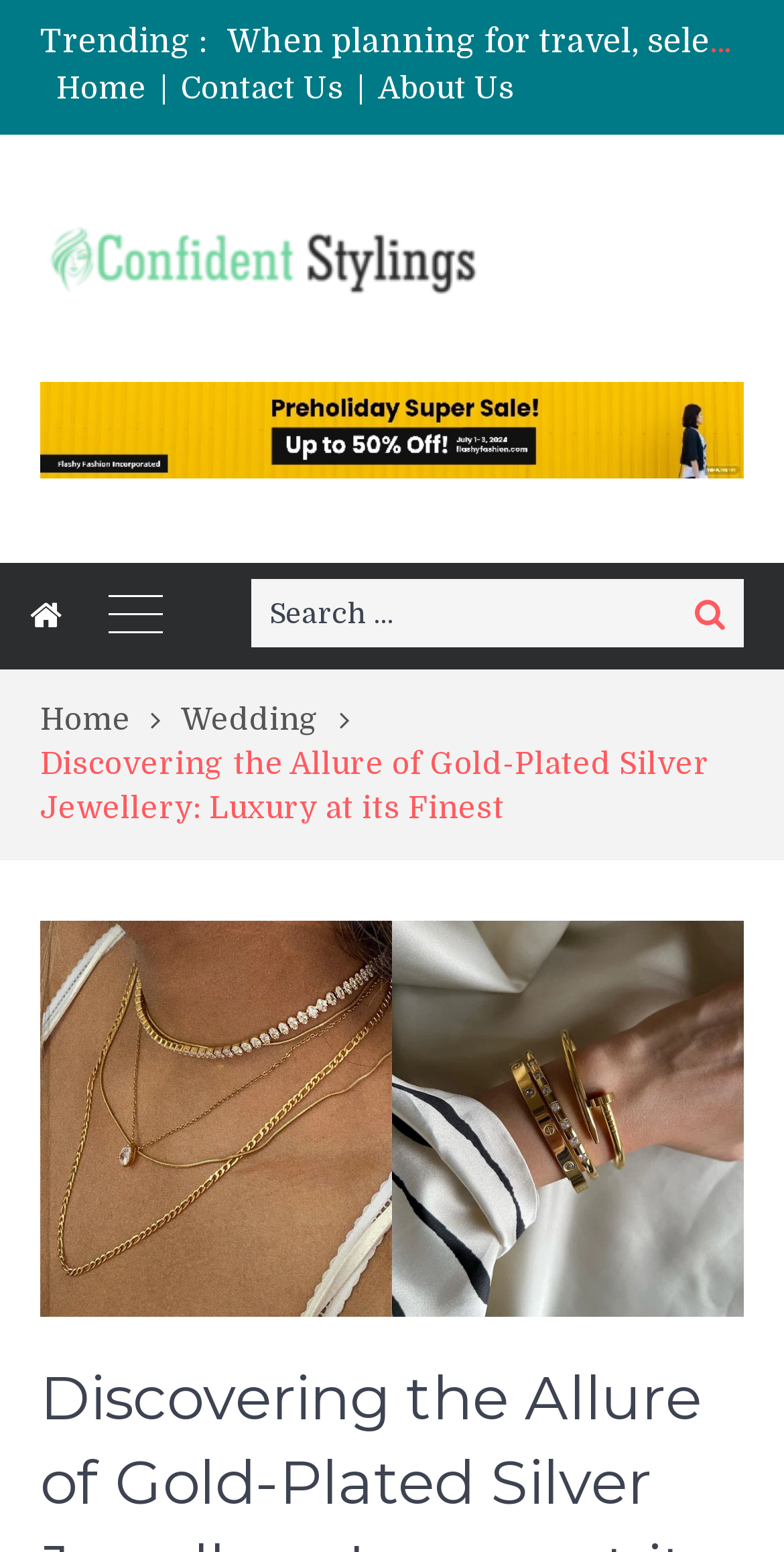Construct a thorough caption encompassing all aspects of the webpage.

The webpage is about luxurious jewelry, specifically gold-plated silver jewelry. At the top left, there is a navigation menu with links to "Home", "Contact Us", and "About Us". Next to these links is the website's logo, "Confident Stylings", accompanied by an image. 

Below the navigation menu, there is a search bar with a search button on the right side. The search bar has a placeholder text "Search for:". 

On the top right, there is a trending section with a dropdown menu containing an option "Collector’s Editions: Rare and Limited-Release SEVENFRIDAY Watches Worth Investing In". 

The main content of the webpage is an article titled "Discovering the Allure of Gold-Plated Silver Jewellery: Luxury at its Finest". The article is divided into sections, with a breadcrumb navigation at the top showing the path "Home > Wedding". 

There are no images within the article content, but there is an image associated with the website's logo.